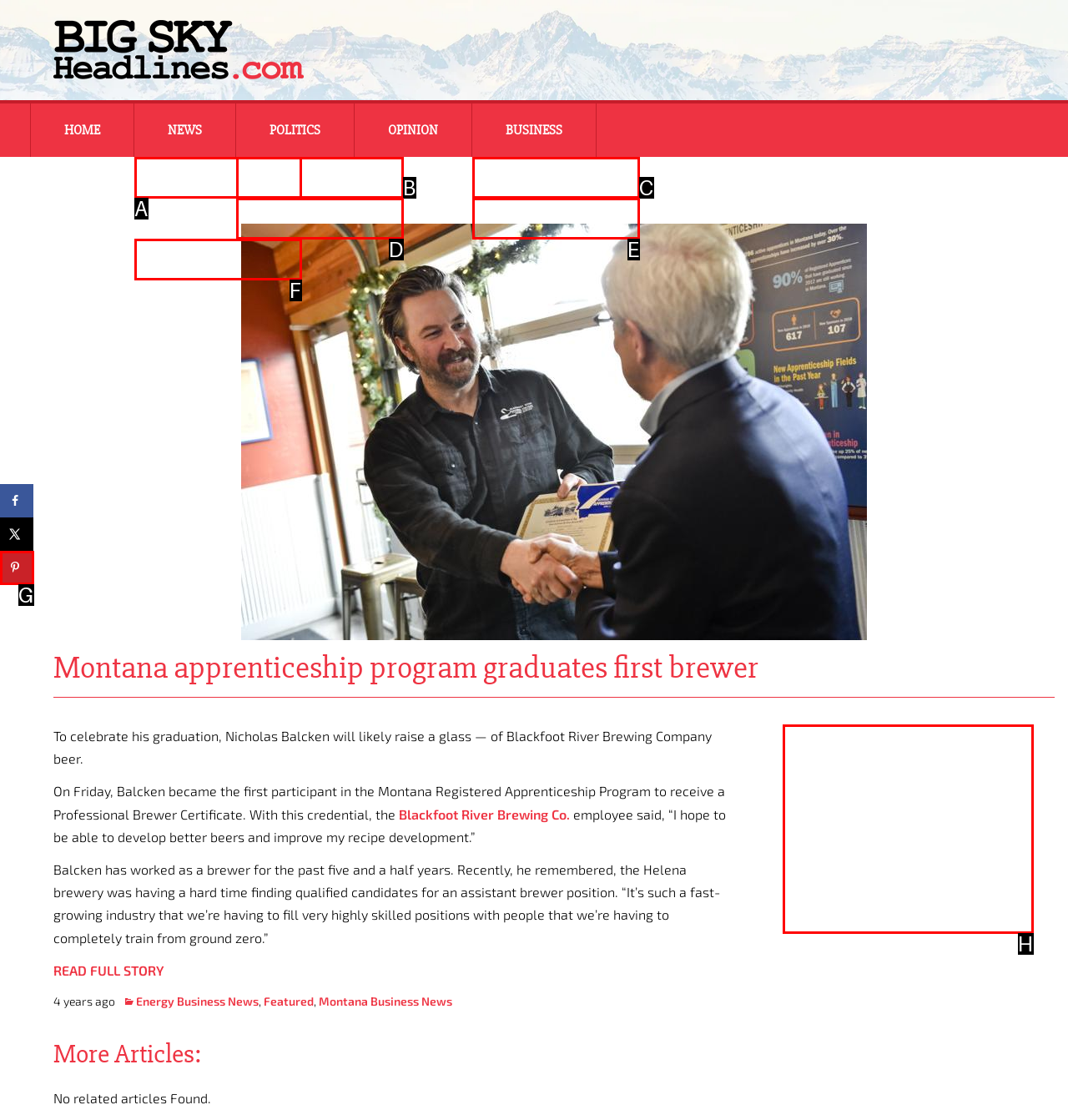Determine the HTML element that best aligns with the description: Regional
Answer with the appropriate letter from the listed options.

D